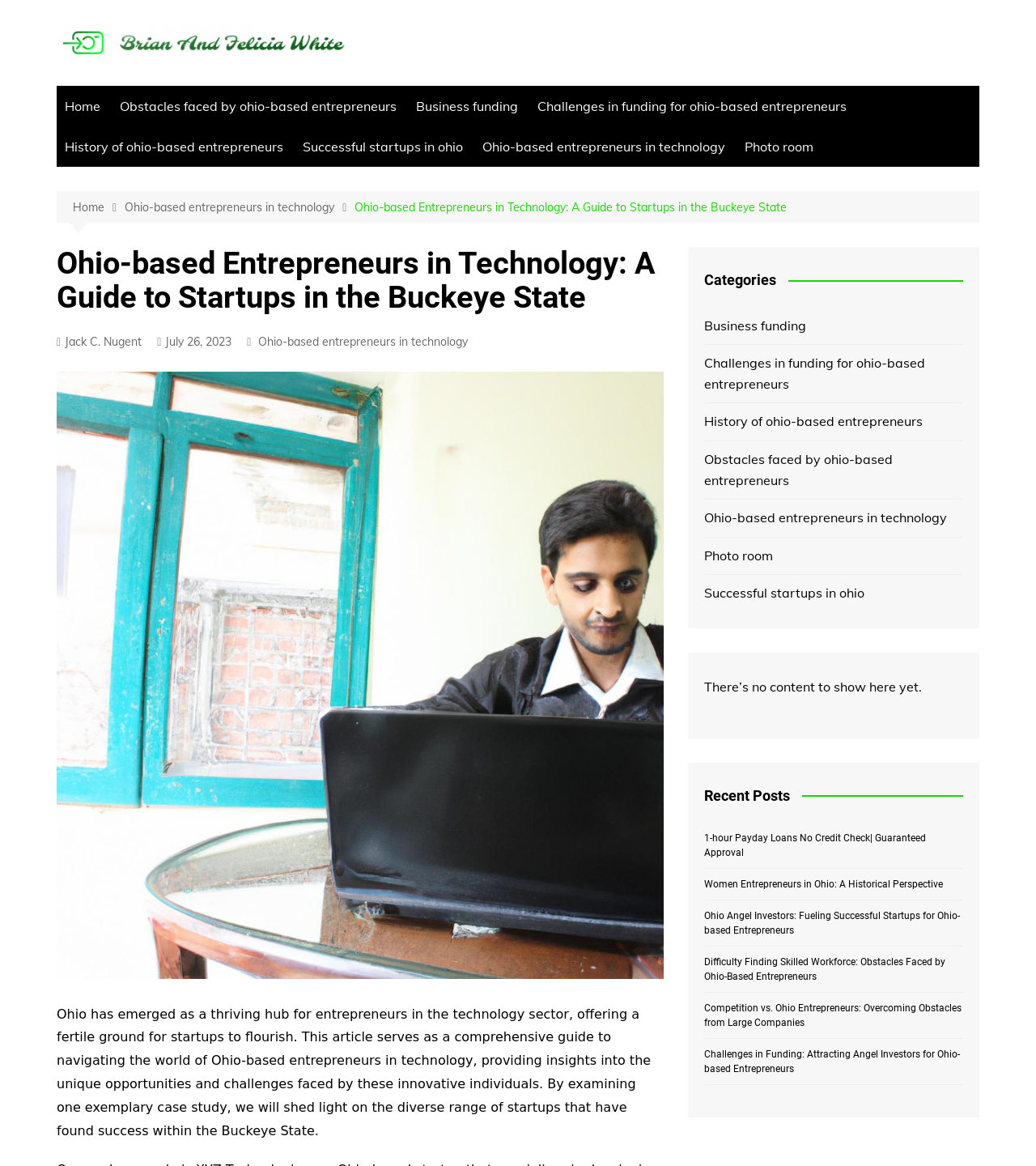Determine the coordinates of the bounding box for the clickable area needed to execute this instruction: "Visit the 'ABOUT' page".

None